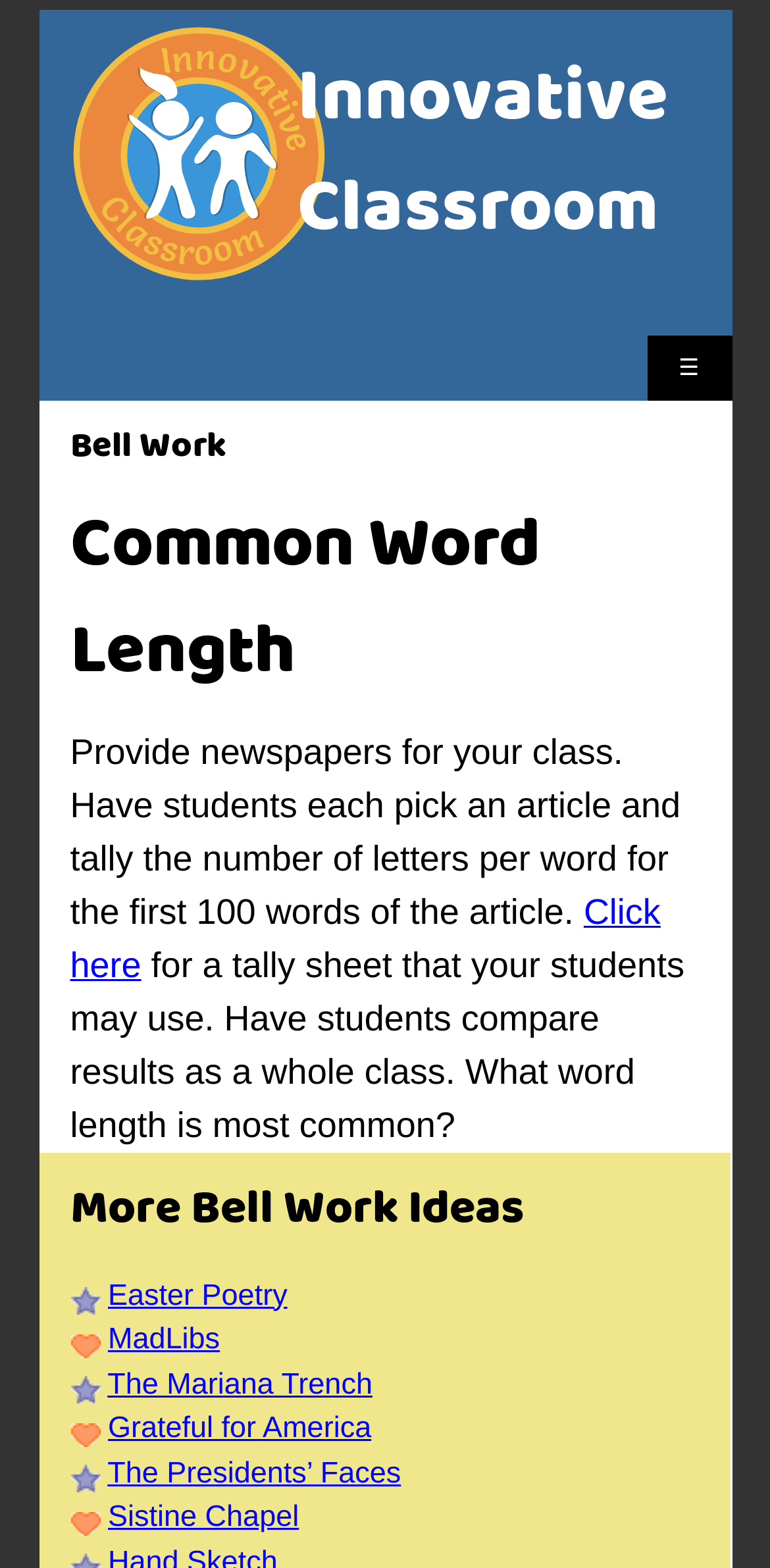Please use the details from the image to answer the following question comprehensively:
What is the topic of the first bell work idea?

The first bell work idea is described in the article section of the webpage, and it is about providing newspapers for students to tally the number of letters per word for the first 100 words of an article.